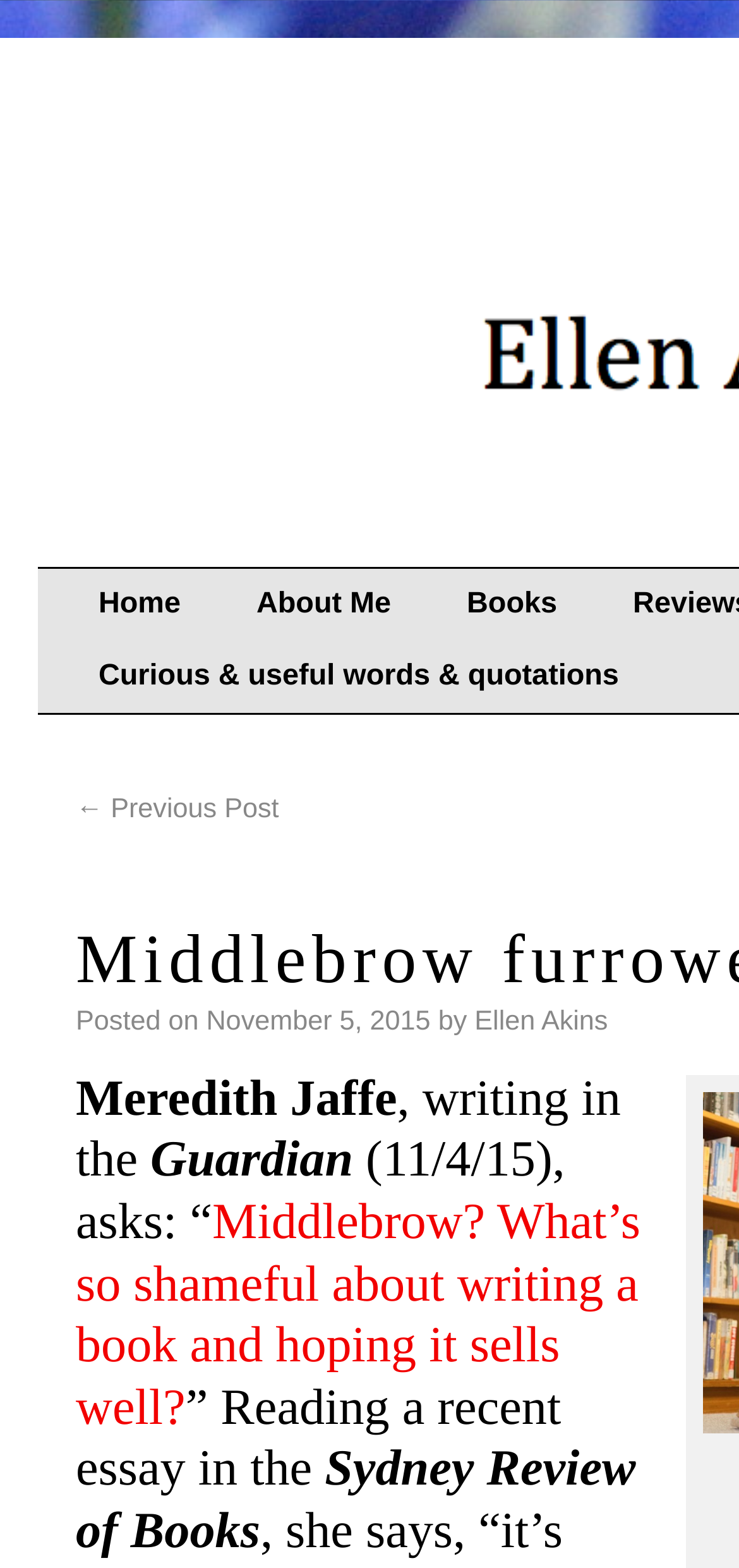What is the title of the linked article?
Look at the image and respond with a one-word or short-phrase answer.

Middlebrow? What’s so shameful about writing a book and hoping it sells well?